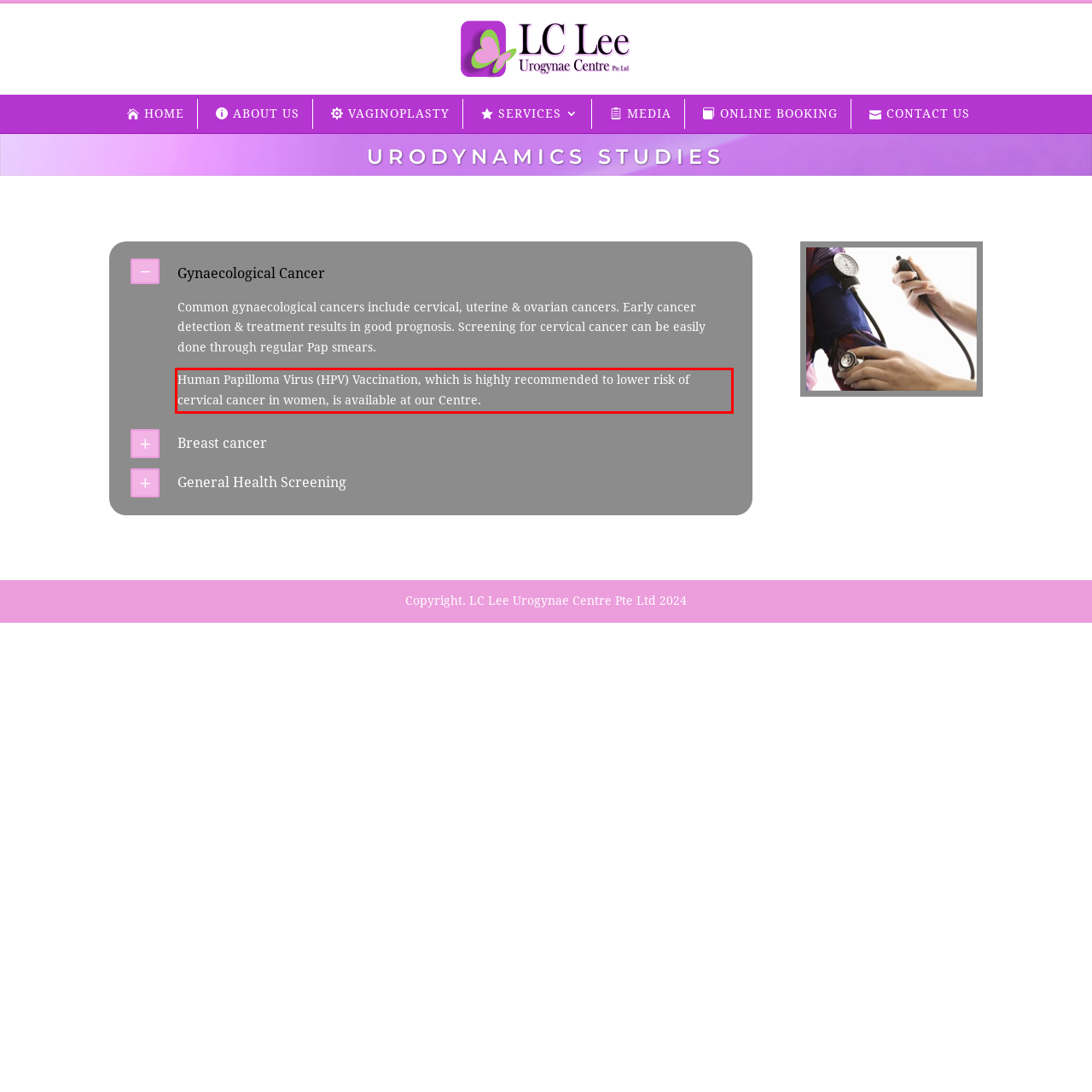Please look at the webpage screenshot and extract the text enclosed by the red bounding box.

Human Papilloma Virus (HPV) Vaccination, which is highly recommended to lower risk of cervical cancer in women, is available at our Centre.